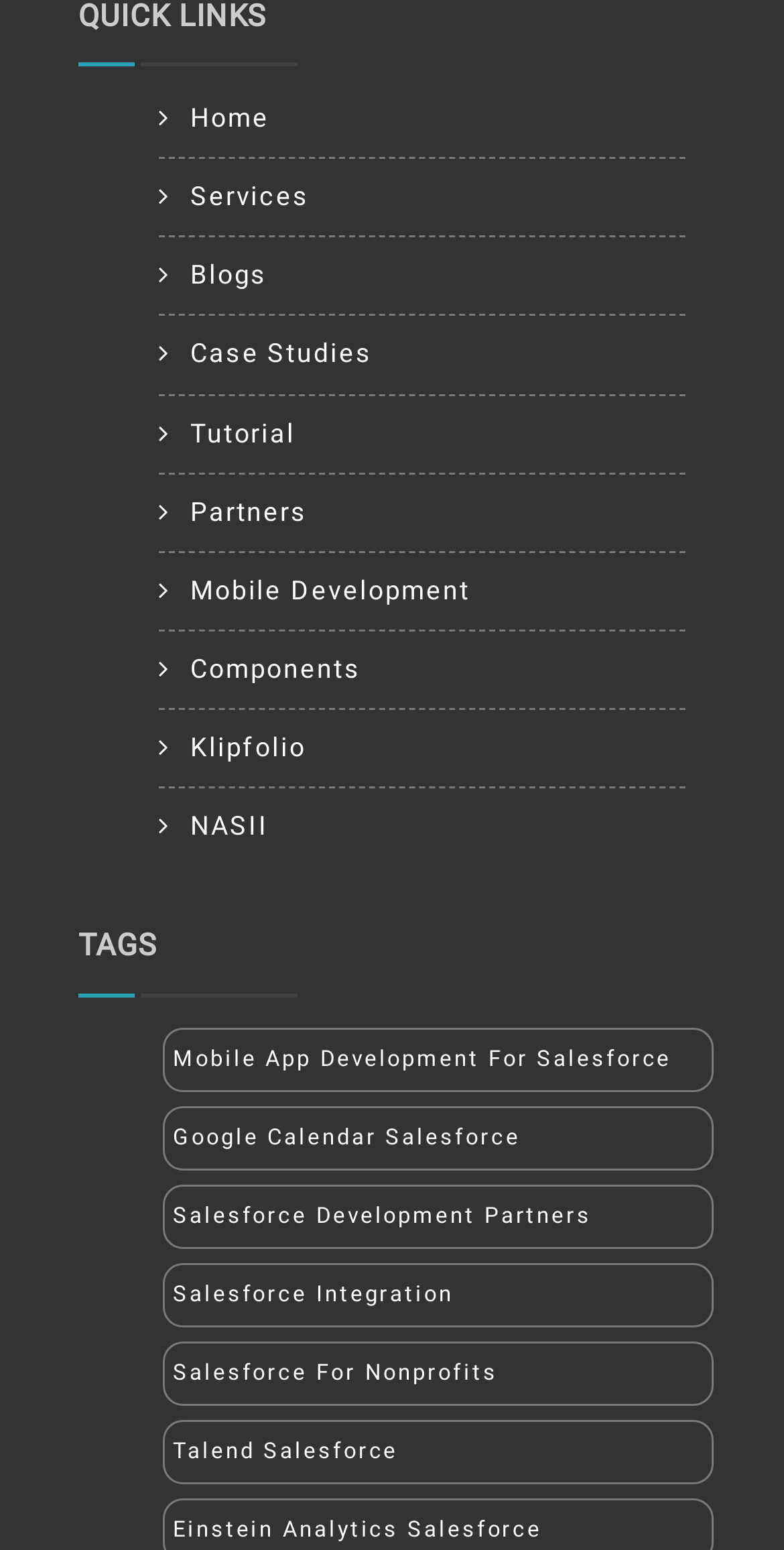Find the bounding box coordinates of the area to click in order to follow the instruction: "go to home page".

[0.203, 0.066, 0.343, 0.086]